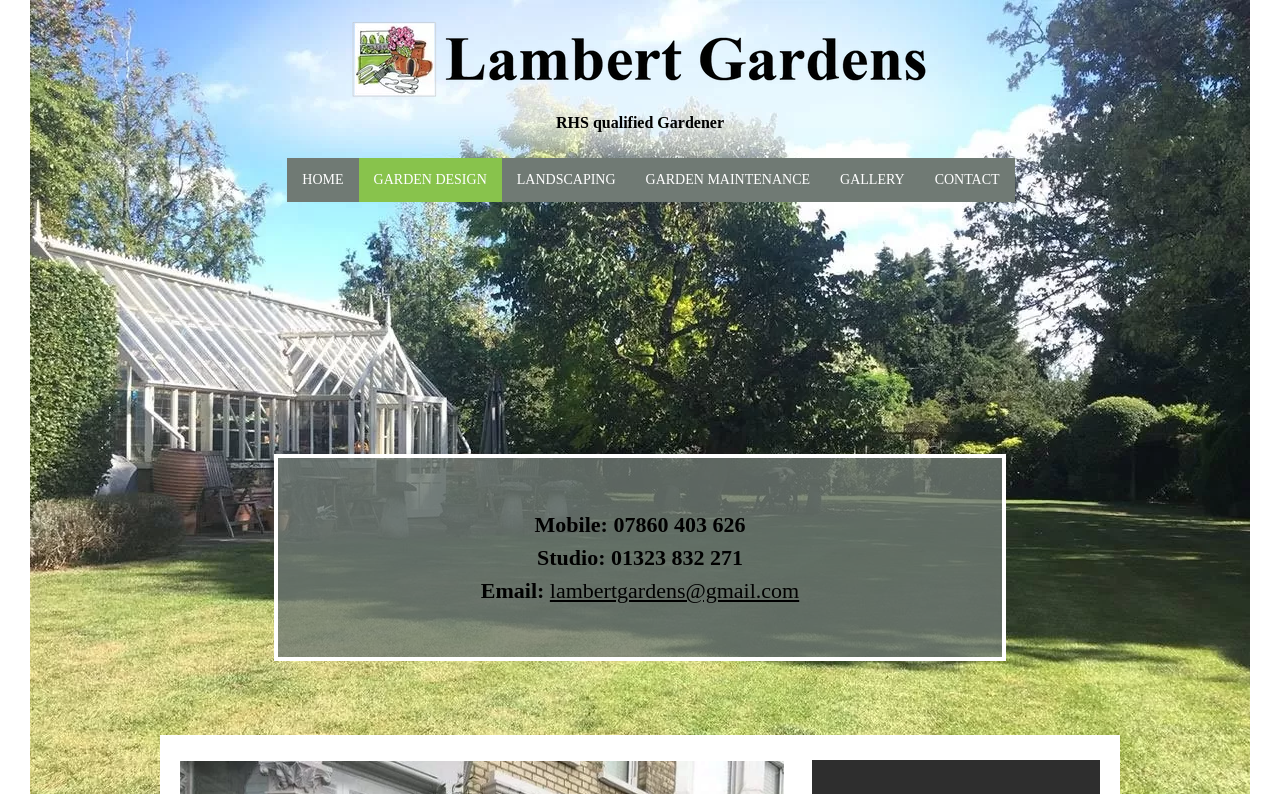Please specify the bounding box coordinates of the clickable region to carry out the following instruction: "Contact us by clicking the CONTACT link". The coordinates should be four float numbers between 0 and 1, in the format [left, top, right, bottom].

[0.718, 0.199, 0.793, 0.254]